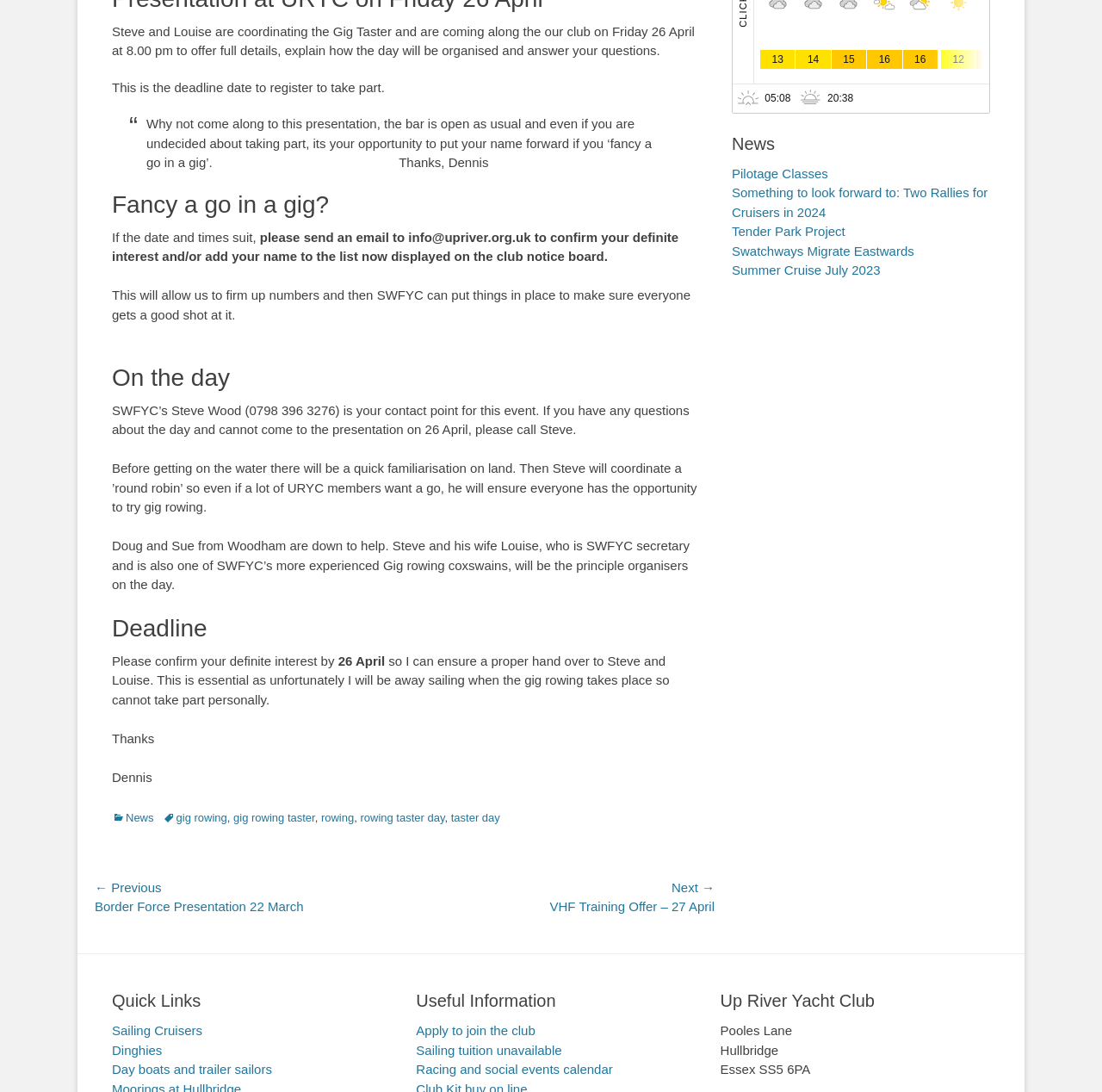Determine the bounding box coordinates of the section I need to click to execute the following instruction: "View 'Pilotage Classes'". Provide the coordinates as four float numbers between 0 and 1, i.e., [left, top, right, bottom].

[0.664, 0.152, 0.751, 0.165]